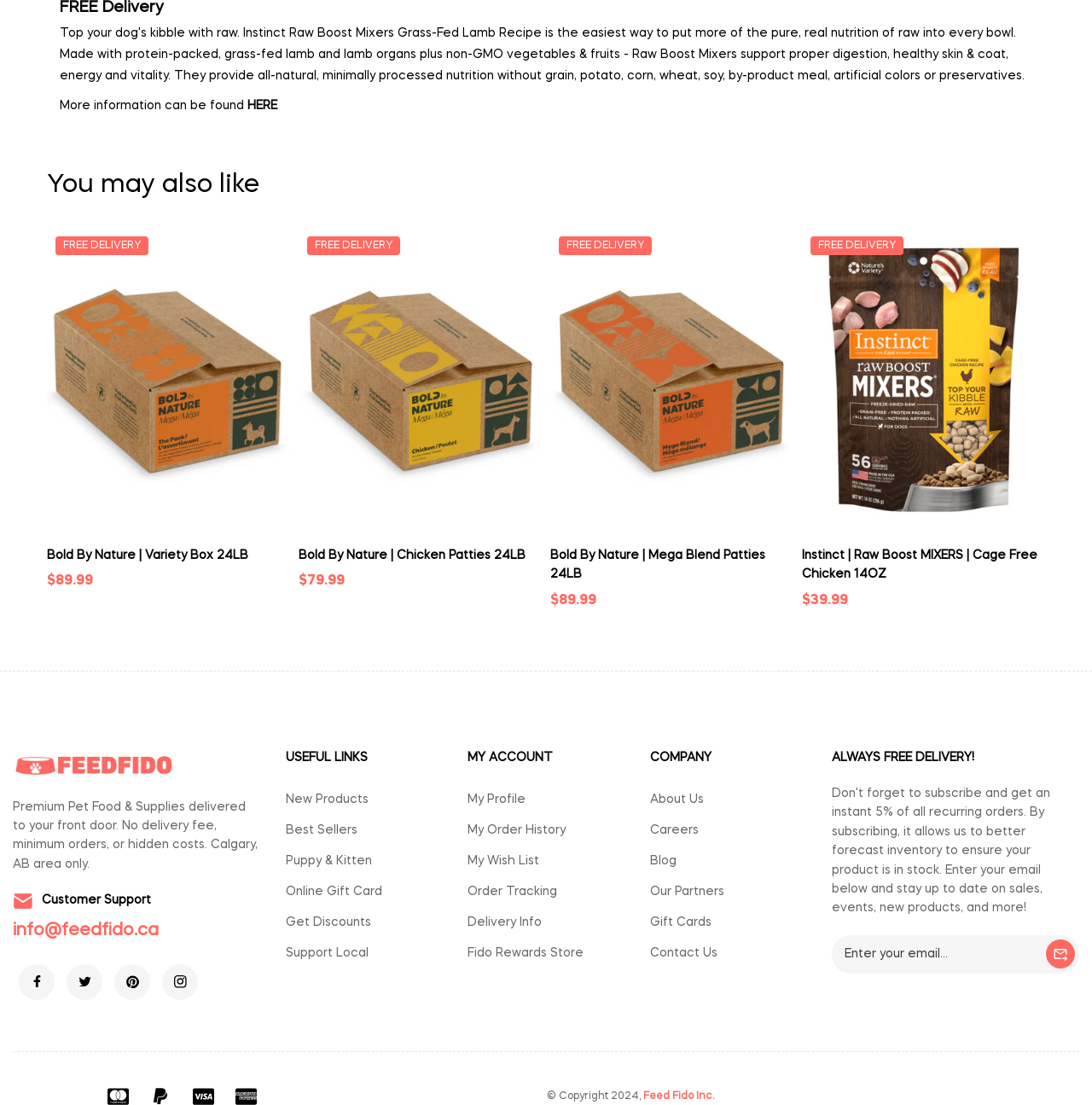Kindly provide the bounding box coordinates of the section you need to click on to fulfill the given instruction: "View 'You may also like'".

[0.043, 0.153, 0.957, 0.183]